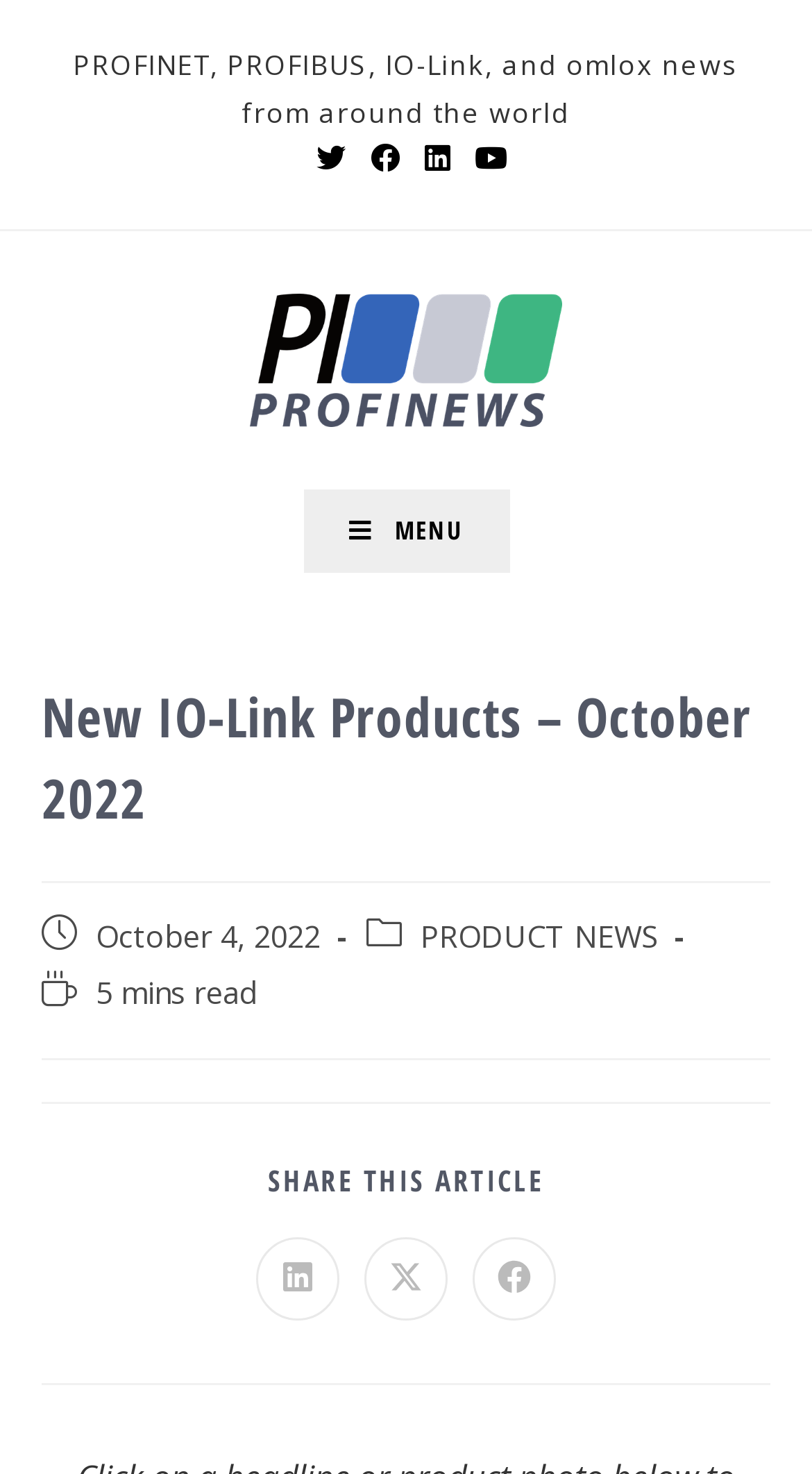Extract the text of the main heading from the webpage.

New IO-Link Products – October 2022